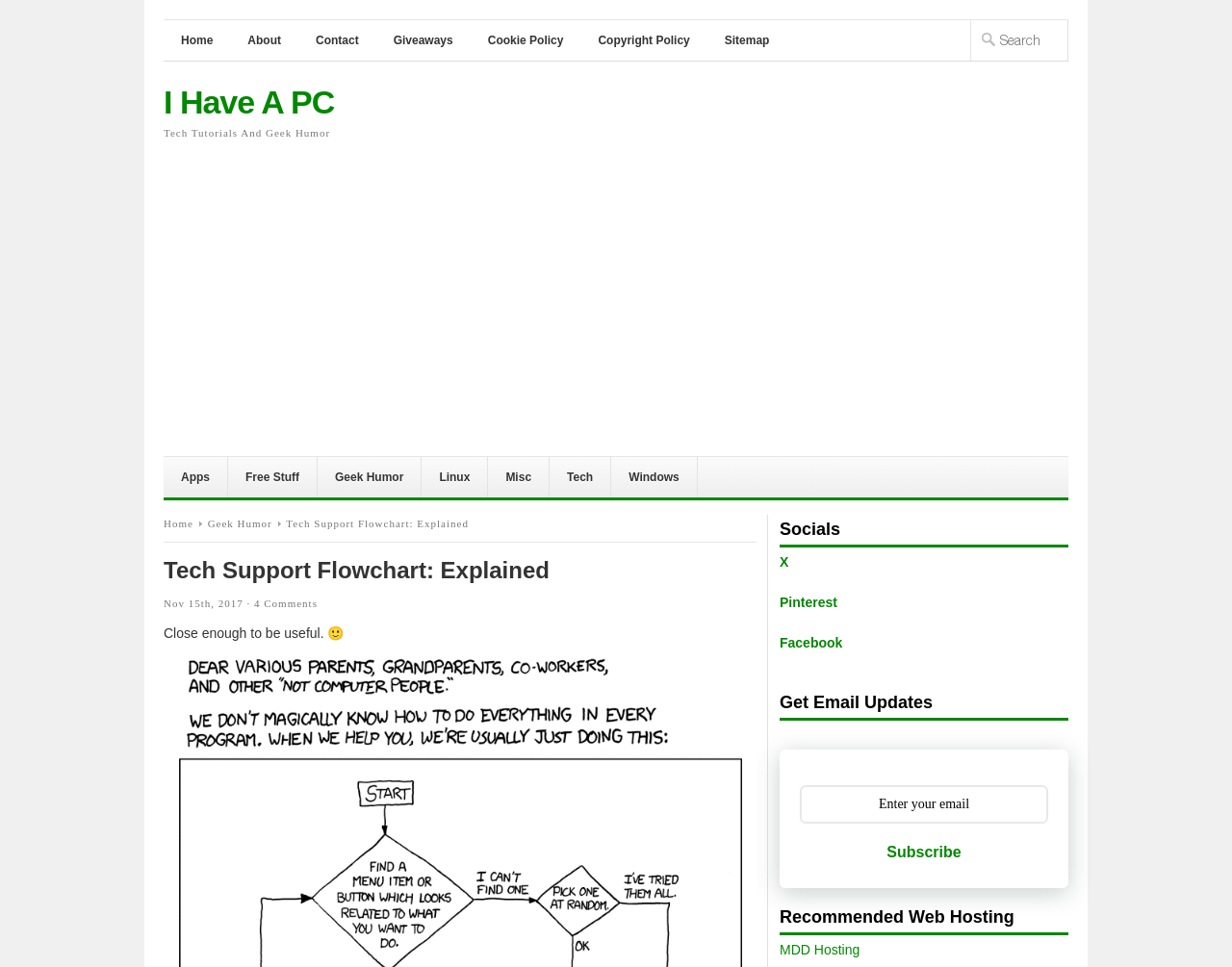Identify the bounding box coordinates for the region to click in order to carry out this instruction: "Click the 'Menu' link". Provide the coordinates using four float numbers between 0 and 1, formatted as [left, top, right, bottom].

None